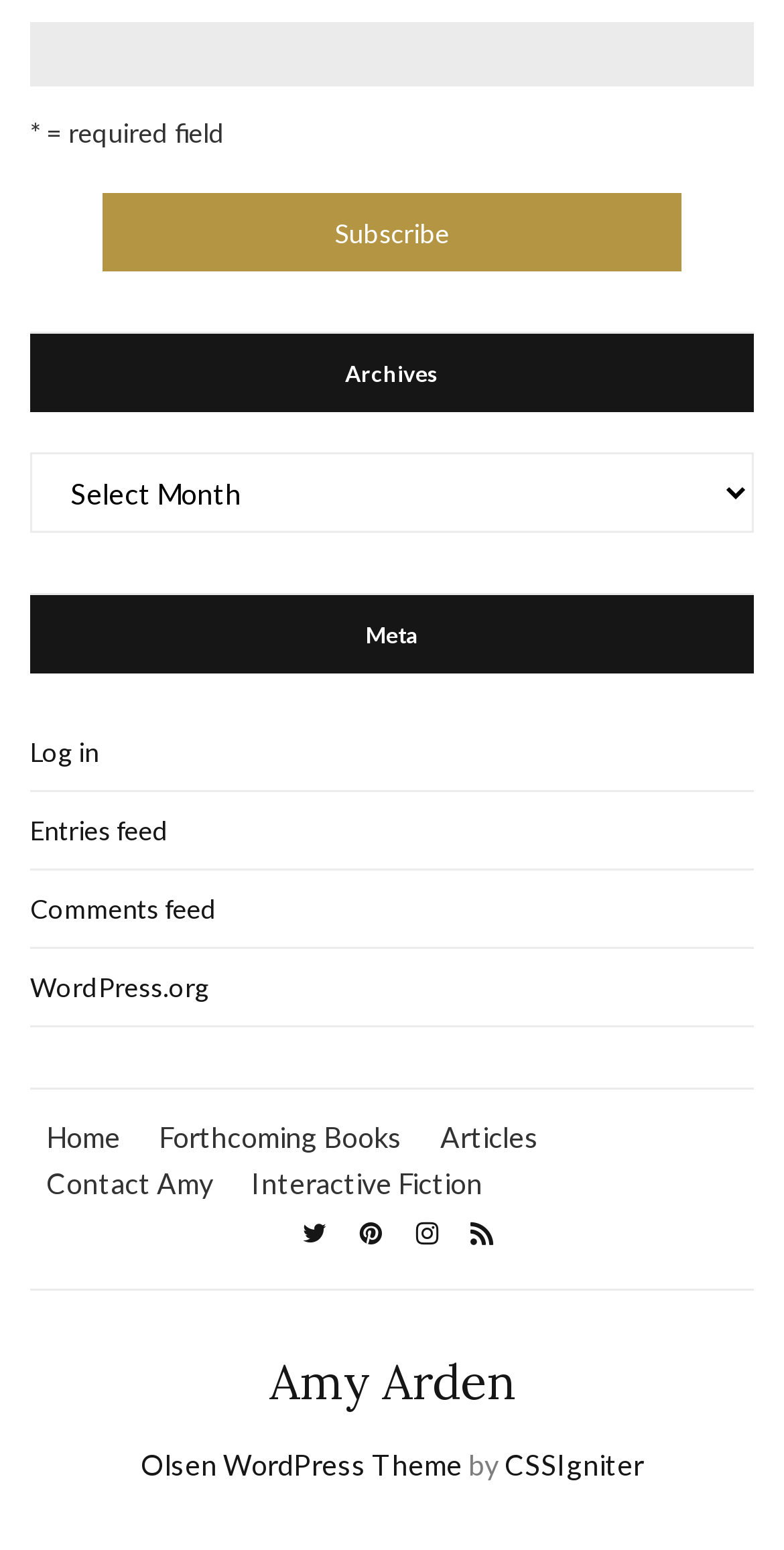Look at the image and answer the question in detail:
What is the category of the 'Forthcoming Books' link?

I found a link 'Forthcoming Books' which is placed near other links like 'Articles', 'Contact Amy', and 'Interactive Fiction', suggesting that it belongs to the category of articles or writings.